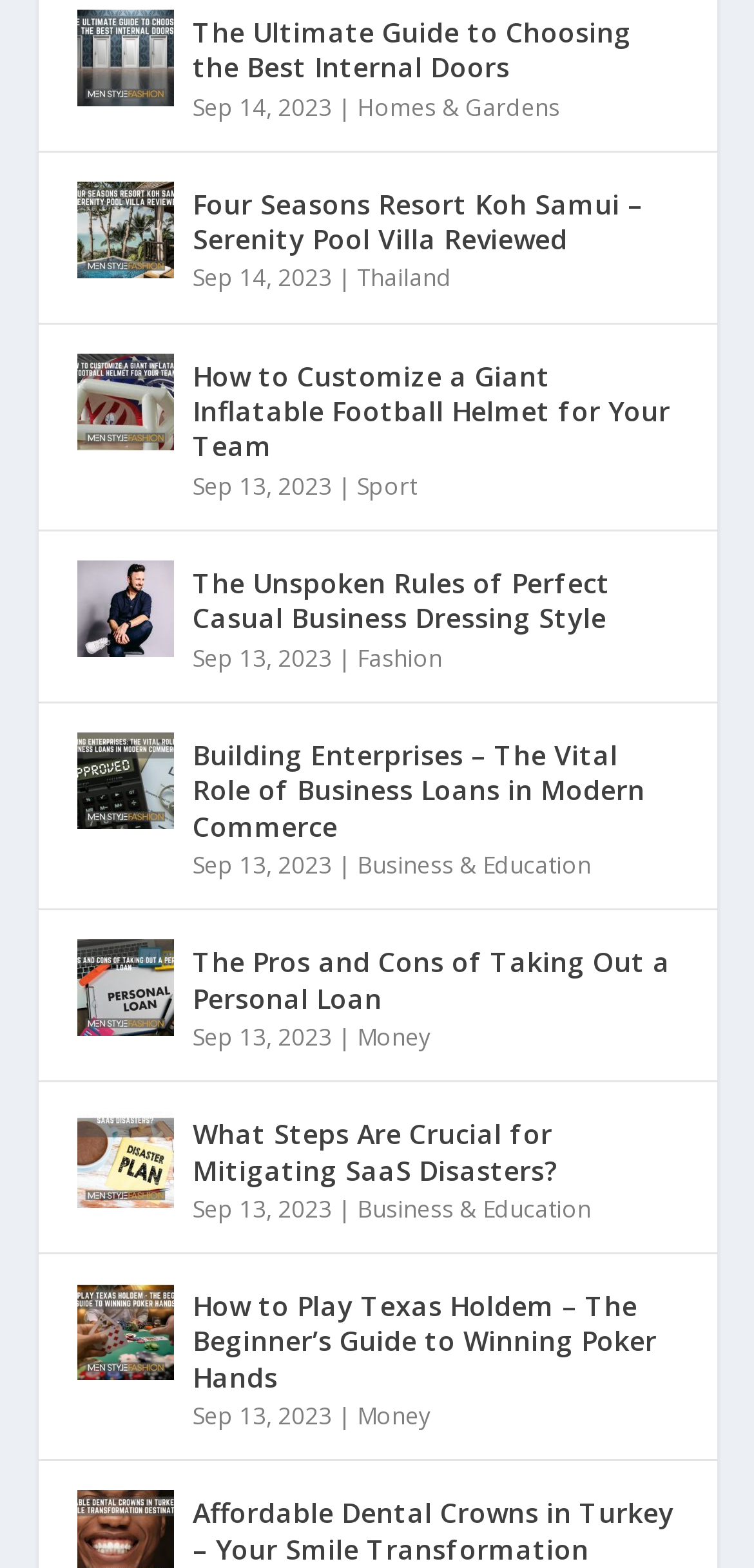What category does the third article belong to?
Please use the image to deliver a detailed and complete answer.

The third article is about 'How to Customize a Giant Inflatable Football Helmet for Your Team', which suggests that the category of the article is related to sports, specifically football.